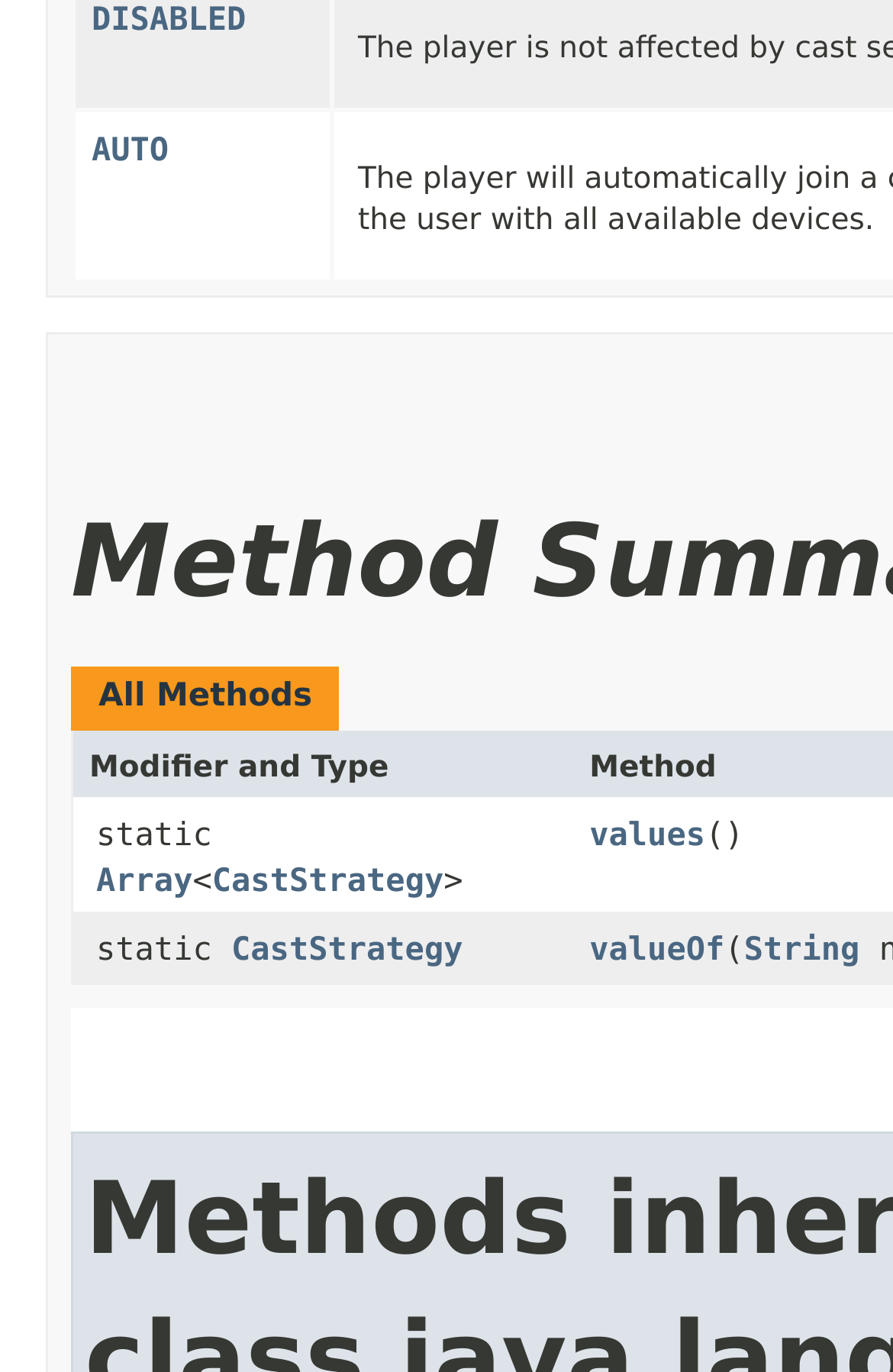Given the following UI element description: "All Methods", find the bounding box coordinates in the webpage screenshot.

[0.079, 0.486, 0.38, 0.533]